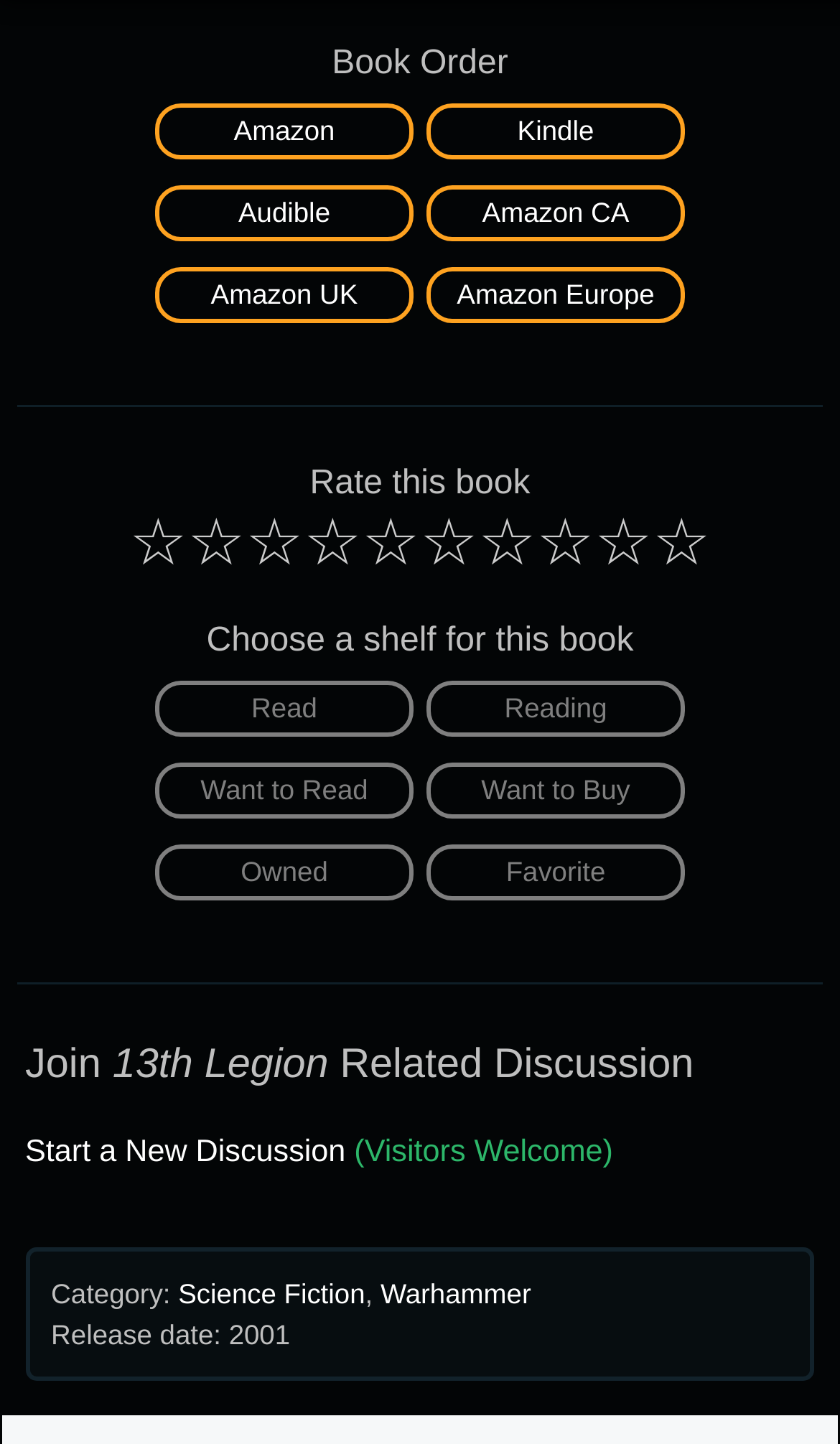Provide the bounding box coordinates of the area you need to click to execute the following instruction: "Choose a shelf for this book".

[0.246, 0.432, 0.754, 0.457]